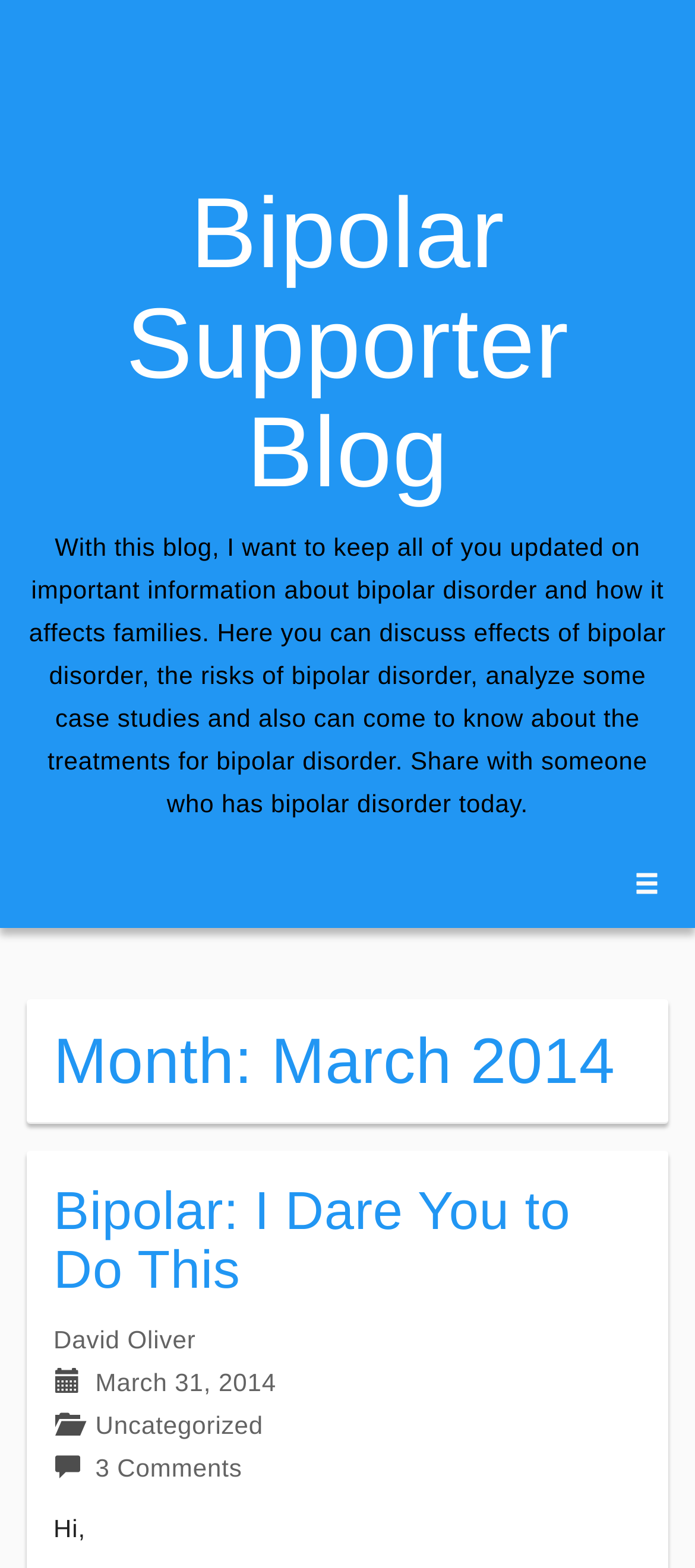Explain the webpage in detail, including its primary components.

The webpage is a blog titled "Bipolar Supporter Blog" with a focus on providing information and support for individuals affected by bipolar disorder. At the top of the page, there is a heading with the blog's title, accompanied by a link to the blog's homepage. 

Below the title, there is a paragraph of introductory text that explains the purpose of the blog, which is to share information about bipolar disorder, its effects on families, and treatment options. 

On the right side of the page, near the middle, there is a button with no text. 

Further down the page, there is a section with a heading that indicates the month and year of the blog posts, which is March 2014. Below this heading, there is a list of blog post titles, including "Bipolar: I Dare You to Do This", each with a link to the corresponding post. The list also includes the author's name, "David Oliver", the date of the post, "March 31, 2014", and the category "Uncategorized". Additionally, there is a link to view comments on the post, with a count of 3 comments. 

At the very bottom of the page, there is a brief greeting that says "Hi,".